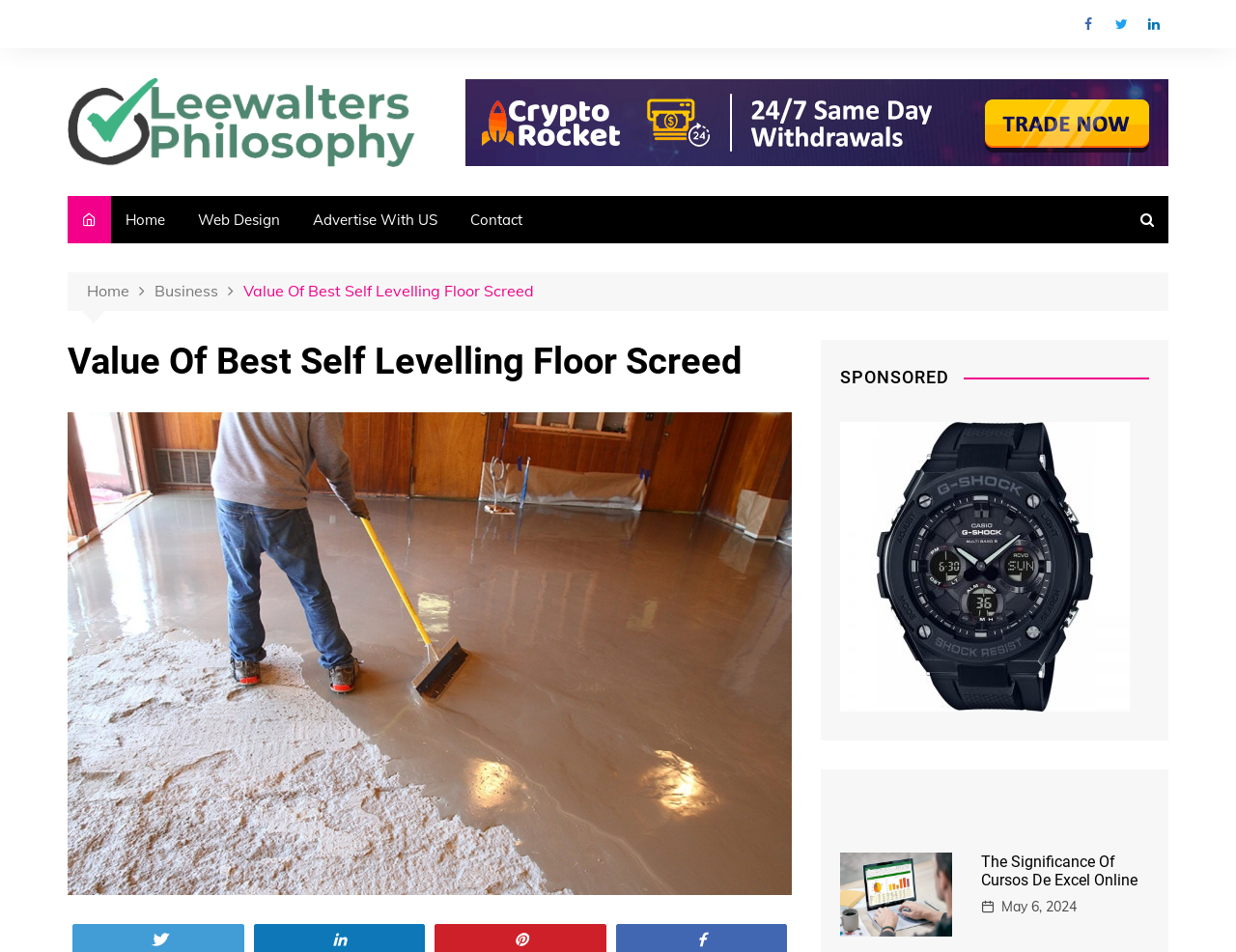Articulate a detailed summary of the webpage's content and design.

This webpage appears to be a blog or article page focused on the topic of "Value Of Best Self Levelling Floor Screed" according to the title. At the top right corner, there are three social media links for Facebook, Twitter, and LinkedIn. Below these links, there is a logo and a navigation menu with links to "Home", "Web Design", "Advertise With US", and "Contact".

The main content of the page is divided into sections. The first section has a heading "Value Of Best Self Levelling Floor Screed" and an image related to the topic. Below this section, there is a breadcrumb navigation menu showing the path "Home > Business > Value Of Best Self Levelling Floor Screed".

The next section is marked as "SPONSORED" and contains a link and an image. Following this section, there is an article or blog post titled "The Significance Of Cursos De Excel Online" with an image and a link to the article. The article is dated "May 6, 2024" according to the timestamp at the bottom.

Throughout the page, there are several links and images, but the main focus is on the two main topics: "Value Of Best Self Levelling Floor Screed" and "The Significance Of Cursos De Excel Online".